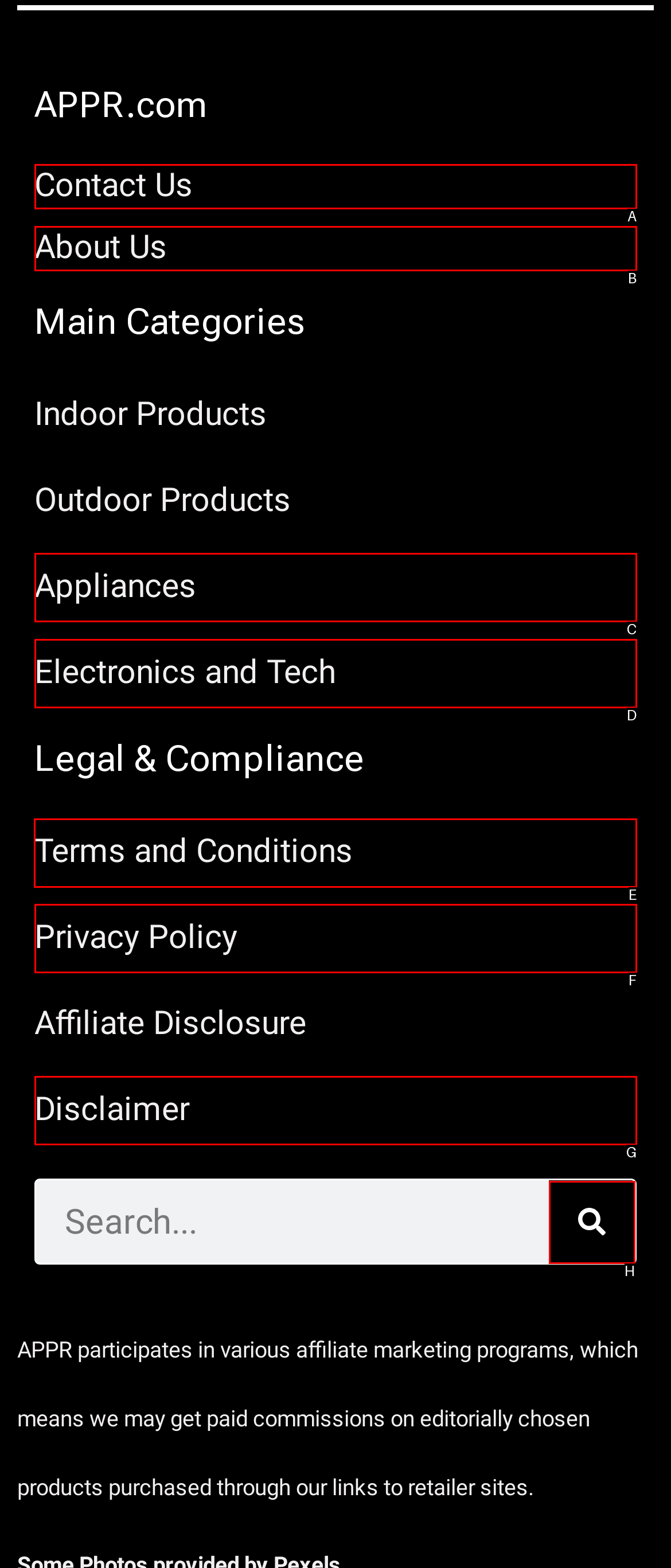Which UI element should be clicked to perform the following task: read terms and conditions? Answer with the corresponding letter from the choices.

E